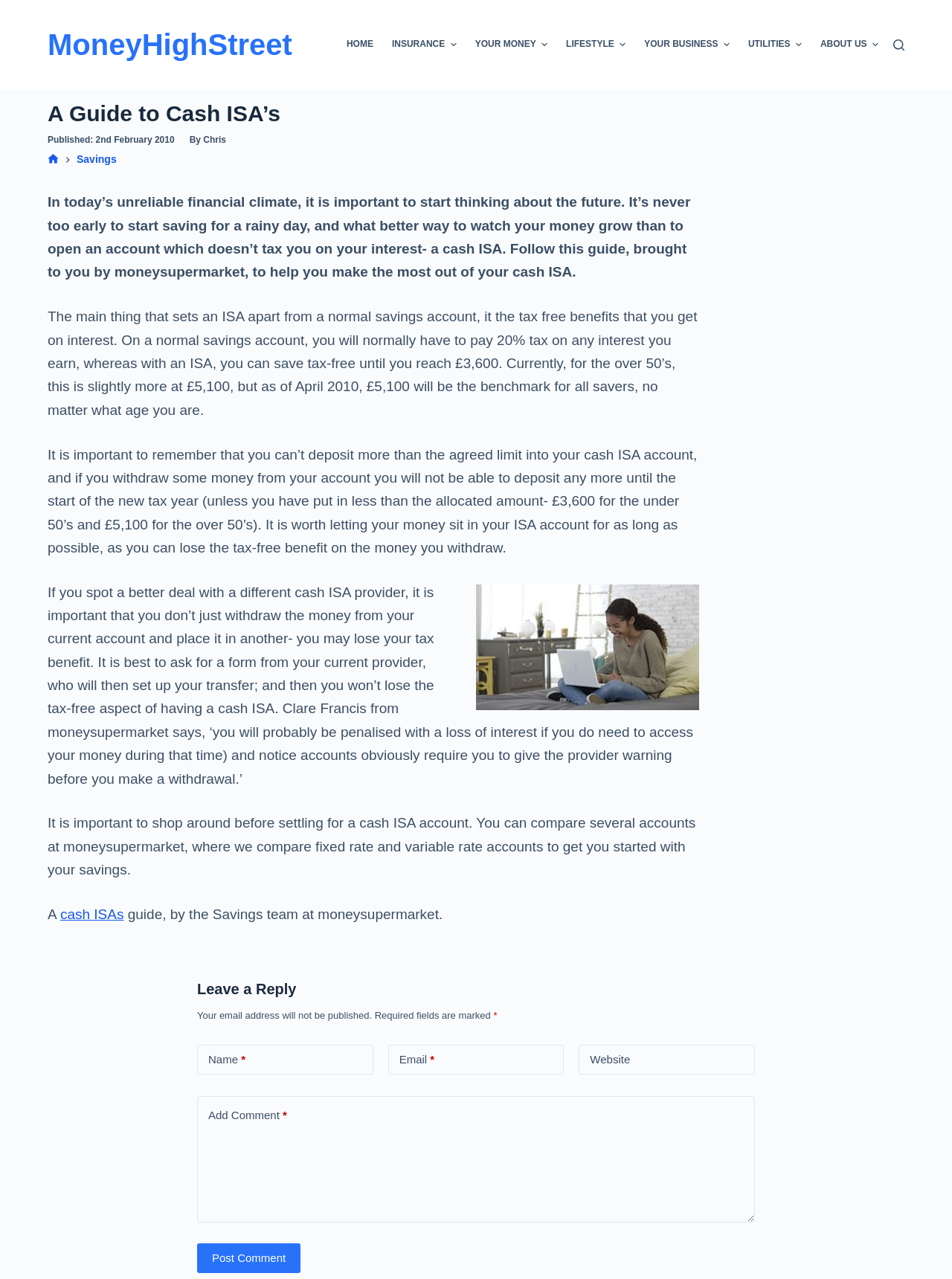Who is the author of the article?
With the help of the image, please provide a detailed response to the question.

The author of the article is Chris, which can be found by looking at the 'By' section of the article, where it says 'By Chris'.